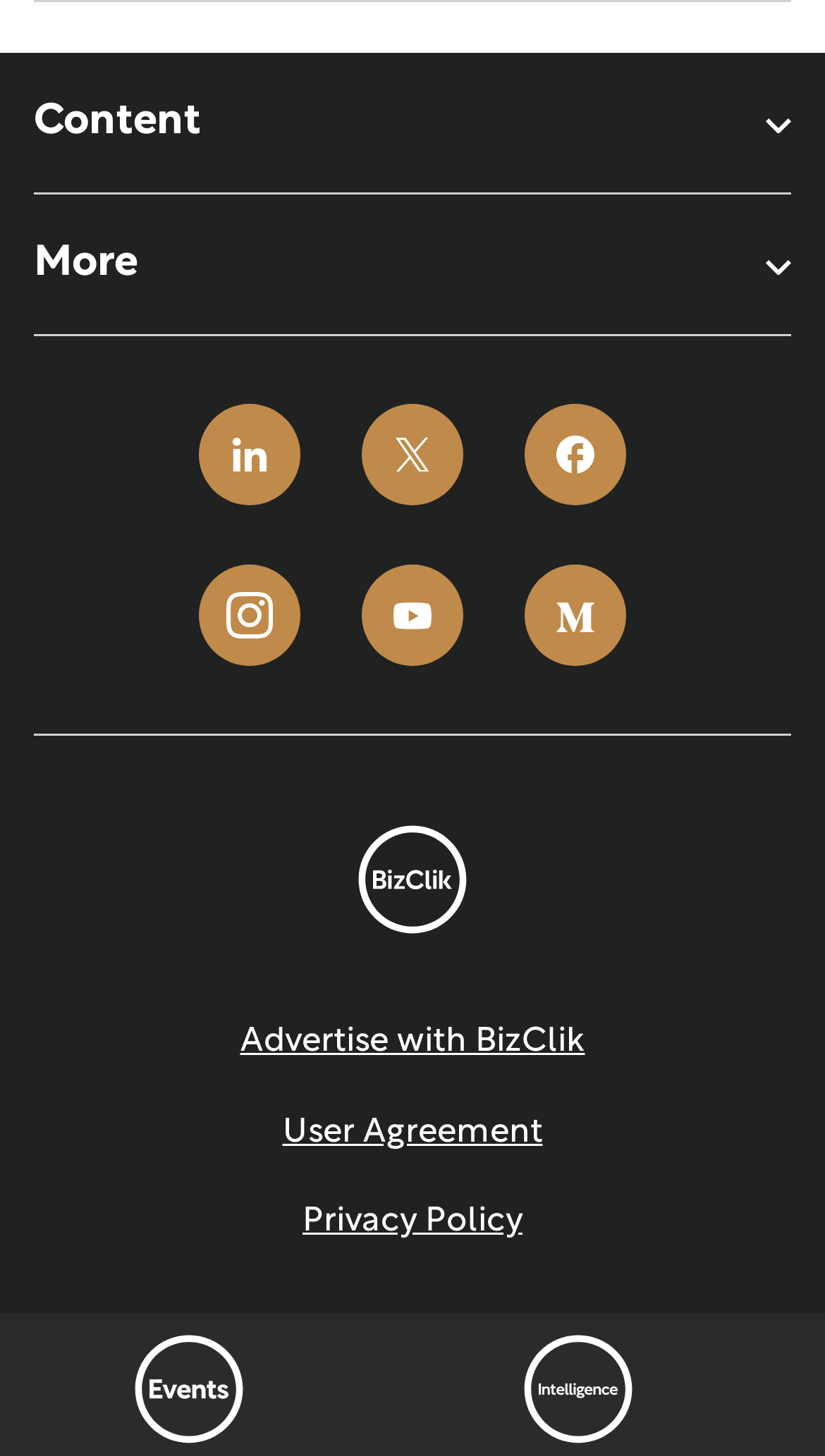Please identify the bounding box coordinates of the element's region that needs to be clicked to fulfill the following instruction: "Visit LinkedIn". The bounding box coordinates should consist of four float numbers between 0 and 1, i.e., [left, top, right, bottom].

[0.24, 0.278, 0.363, 0.347]